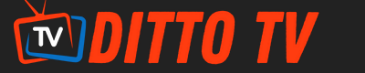Describe every important feature and element in the image comprehensively.

The image features the logo of "Ditto TV," presented in a bold and vibrant style. The logo prominently displays the words "DITTO TV," where "DITTO" is rendered in a striking red color, making it eye-catching against a dark background. The letters "TV" are placed within a blue television frame, which adds a playful touch and clearly signifies the platform's focus on video content. This logo embodies the essence of the brand, reflecting its dedication to sharing knowledge, inspiring creativity, and fostering a sense of community through digital media.